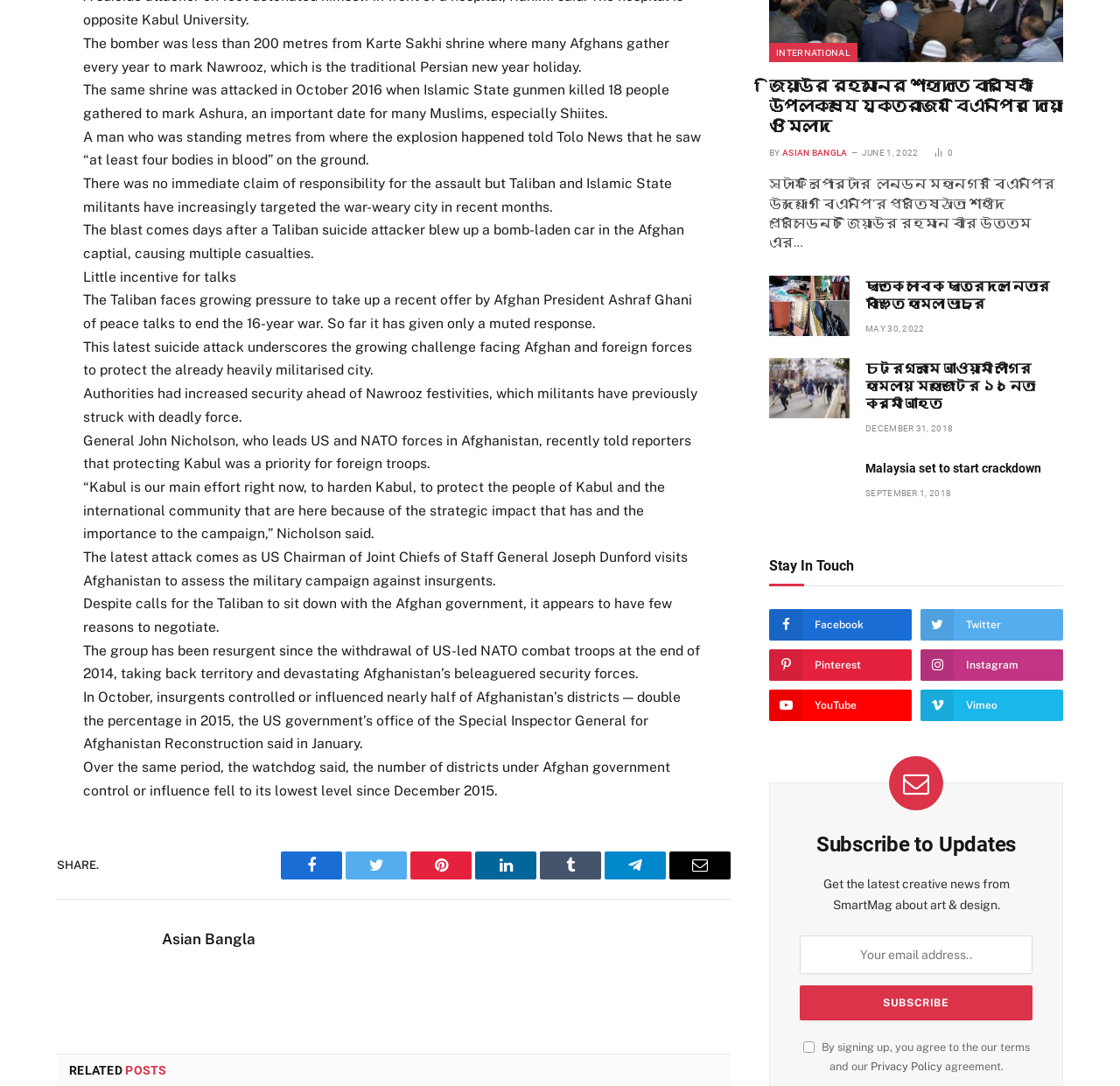Provide the bounding box coordinates of the area you need to click to execute the following instruction: "Read related post about INTERNATIONAL".

[0.687, 0.039, 0.766, 0.057]